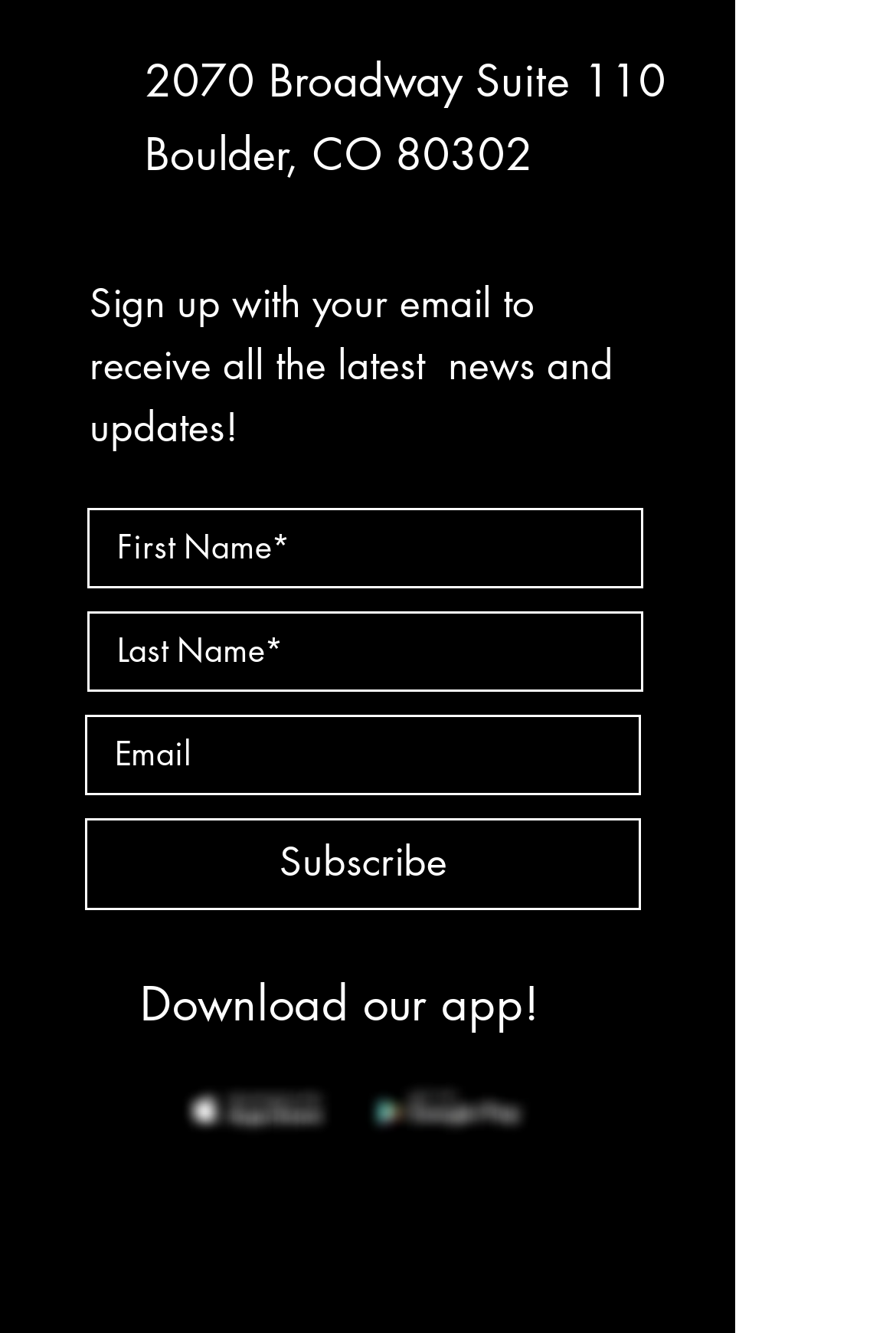Please identify the bounding box coordinates of the clickable region that I should interact with to perform the following instruction: "Enter email address". The coordinates should be expressed as four float numbers between 0 and 1, i.e., [left, top, right, bottom].

[0.095, 0.535, 0.715, 0.596]